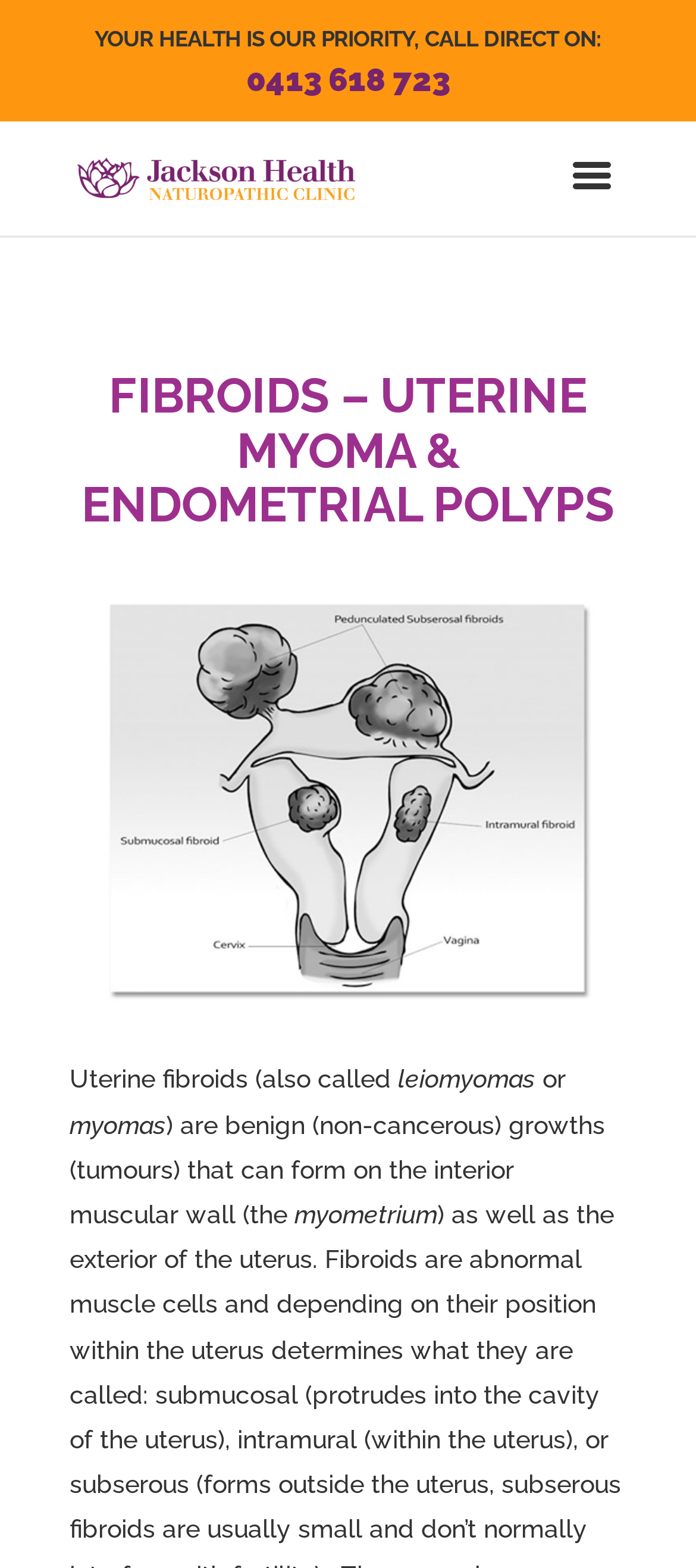What is the term for the muscular wall of the uterus?
Please use the image to deliver a detailed and complete answer.

I found the term by looking at the StaticText element with the text 'myometrium' which is located in the middle of the page with a bounding box coordinate of [0.423, 0.765, 0.628, 0.784].